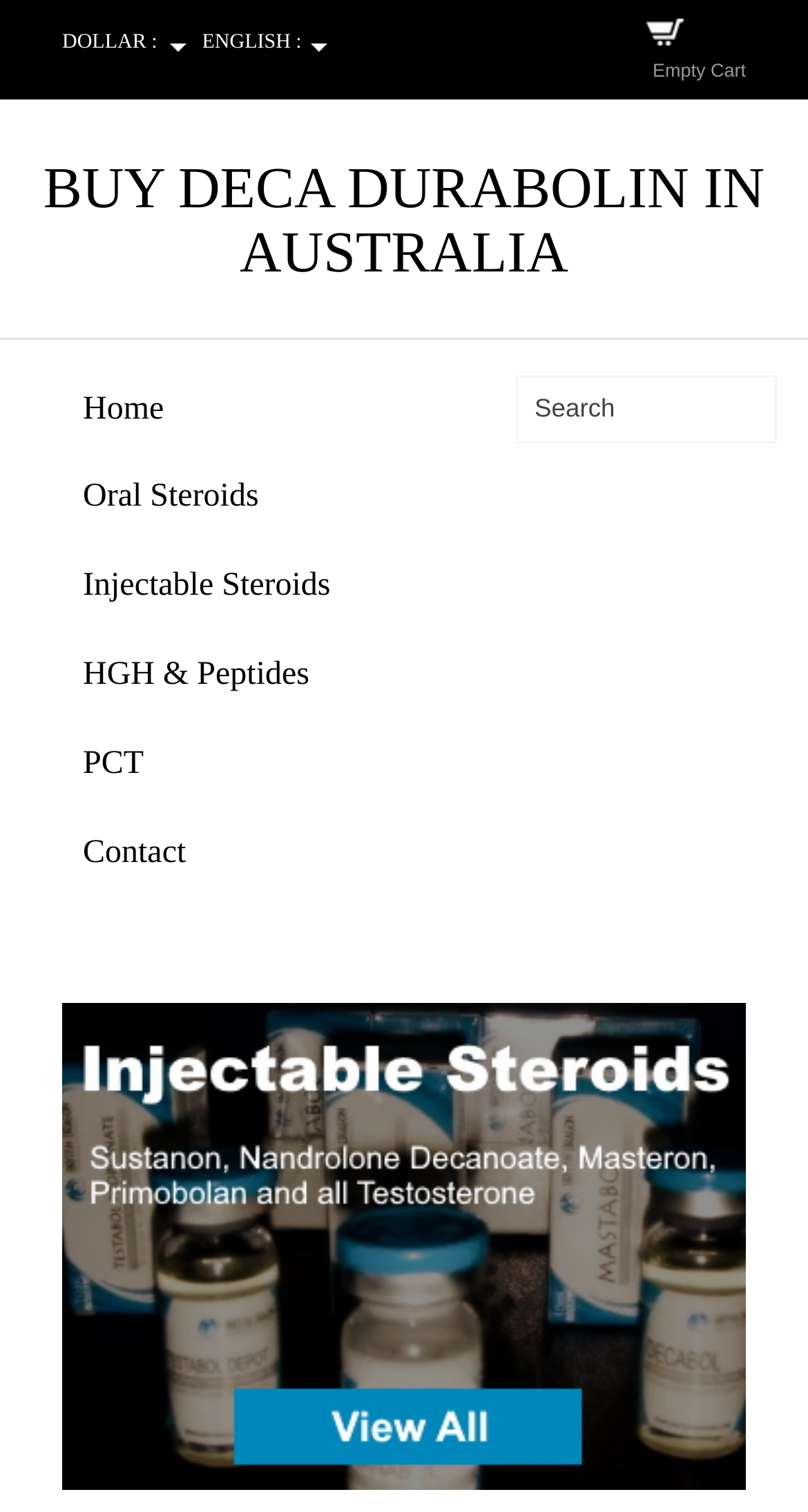Please identify the bounding box coordinates of the area I need to click to accomplish the following instruction: "Search for steroids".

[0.638, 0.248, 0.962, 0.293]